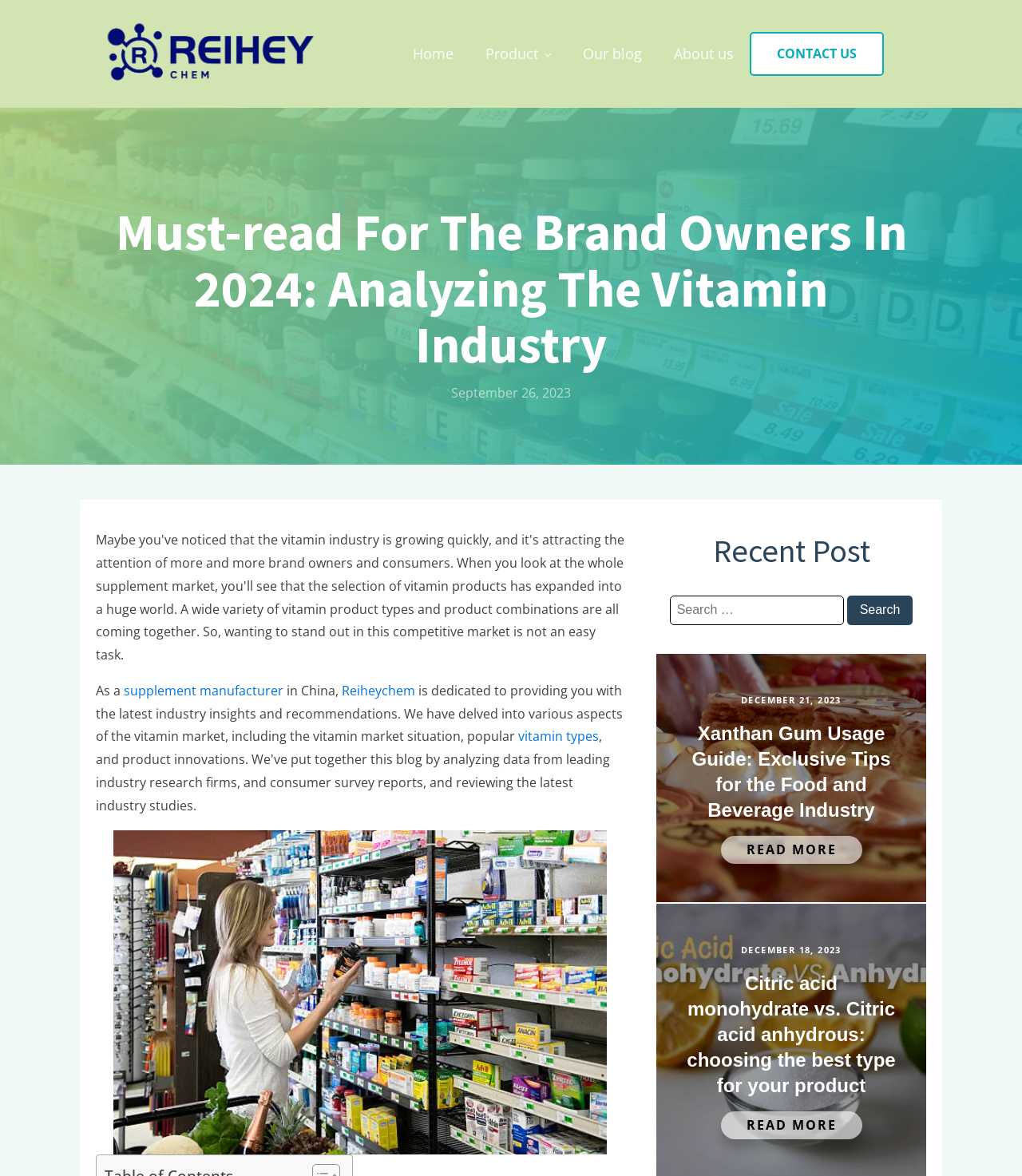Show the bounding box coordinates of the region that should be clicked to follow the instruction: "contact us."

[0.733, 0.027, 0.865, 0.064]